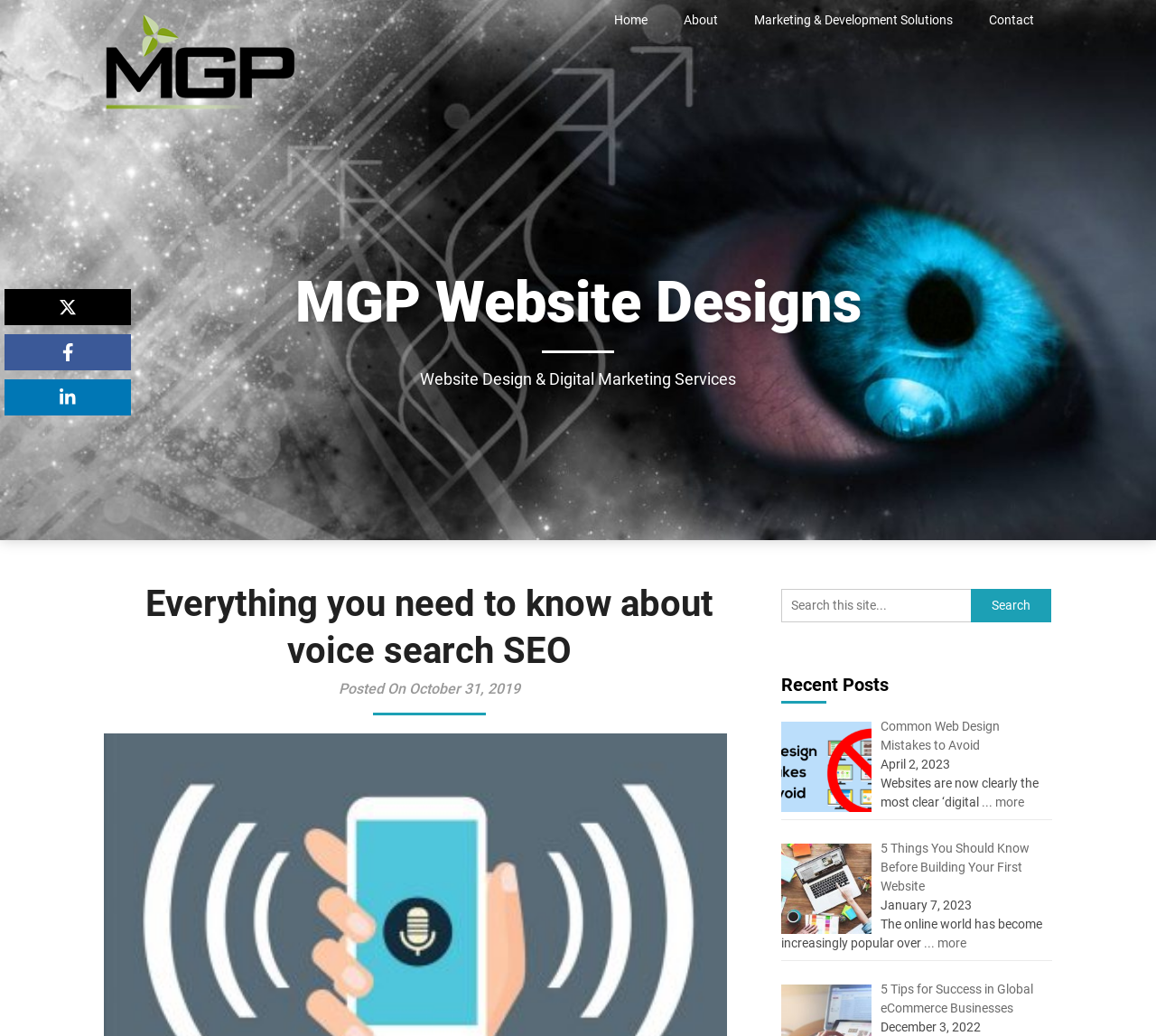Find the bounding box coordinates of the clickable area that will achieve the following instruction: "Search for something on the website".

[0.676, 0.568, 0.84, 0.6]